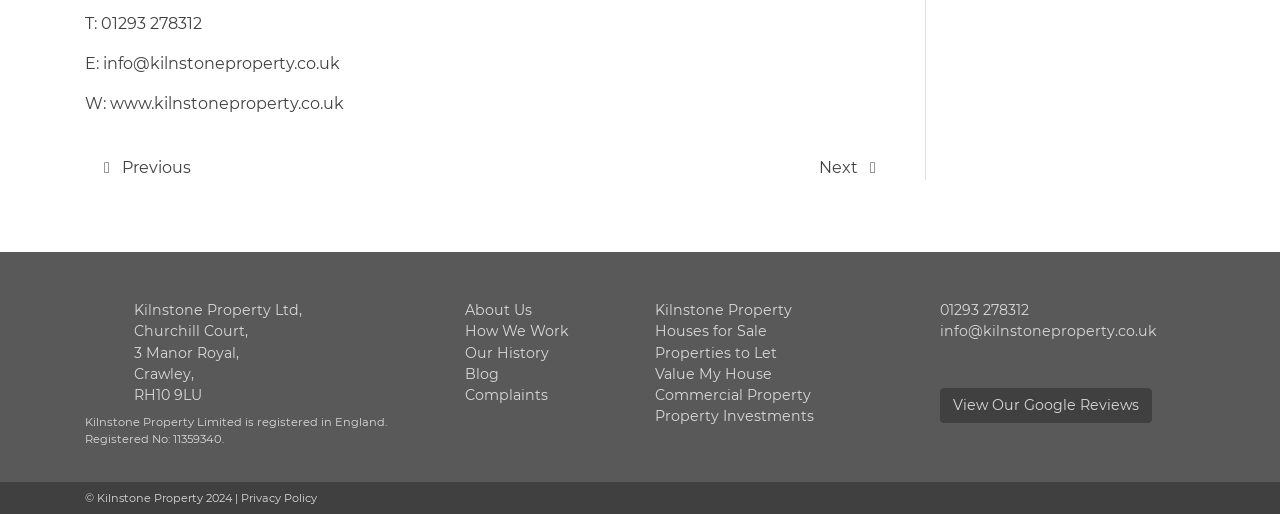What is the company's email address?
Based on the image, answer the question with a single word or brief phrase.

info@kilnstoneproperty.co.uk